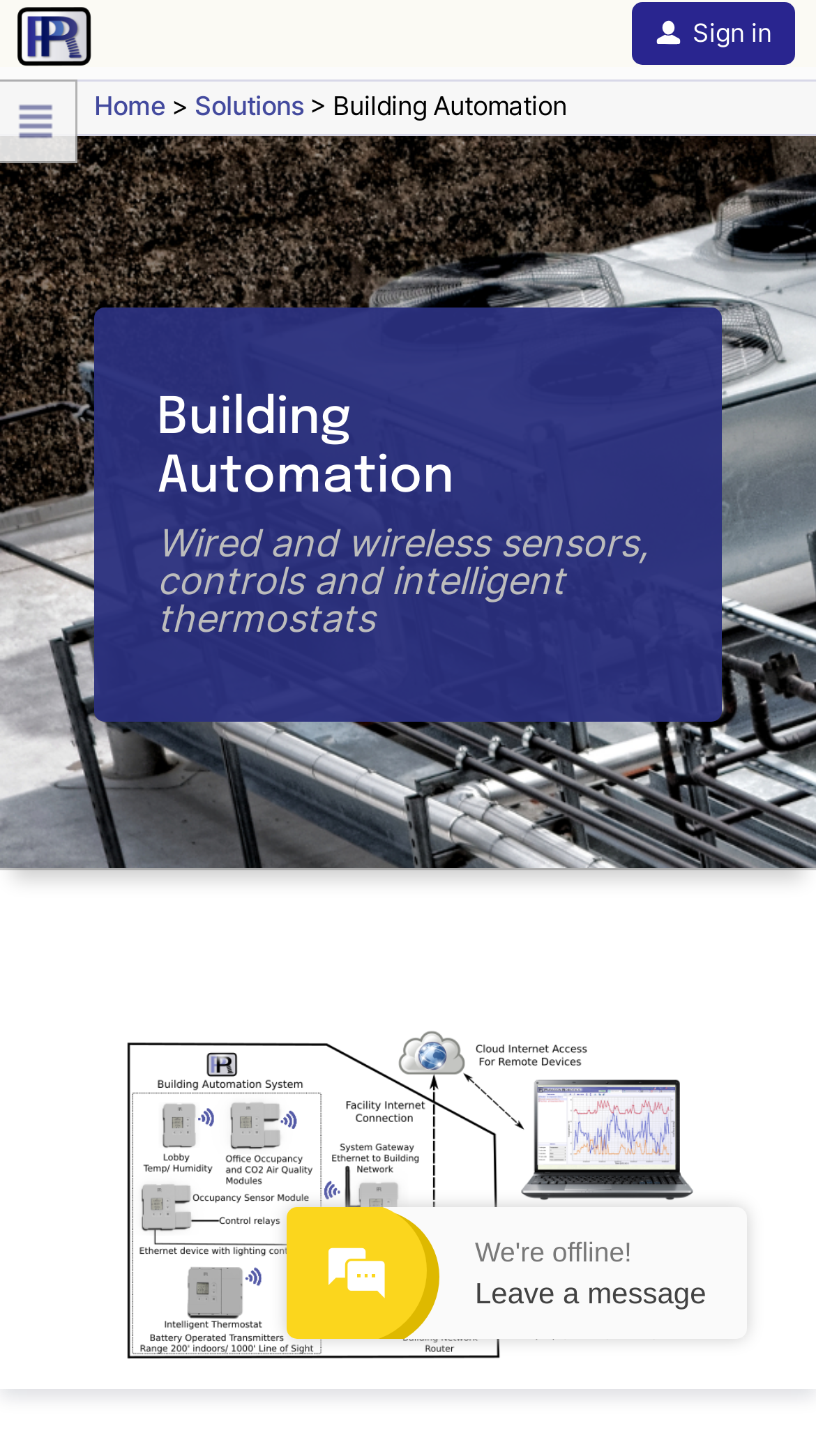How many navigation links are there?
Please provide an in-depth and detailed response to the question.

I counted the number of links in the navigation section, which includes 'Home', 'Solutions', 'Overview', 'PCB Assembly', 'ITAR-certified electronics', 'Testing and Inspection', and 'Quality Assurance'. These links are likely used for navigation within the website.